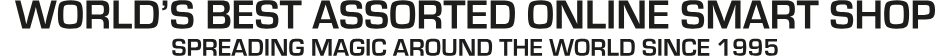Offer a detailed narrative of the scene depicted in the image.

The image prominently displays the phrase "WORLD'S BEST ASSORTED ONLINE SMART SHOP," conveying a sense of pride and expertise in a vast selection of products. Beneath this bold statement is the tagline "SPREADING MAGIC AROUND THE WORLD SINCE 1995," which emphasizes the shop's long-standing commitment to delivering unique and enchanting experiences to customers globally. This visual representation captures the essence of an online retail platform dedicated to providing exceptional variety, fostering a magical connection with its audience through over two decades of service.